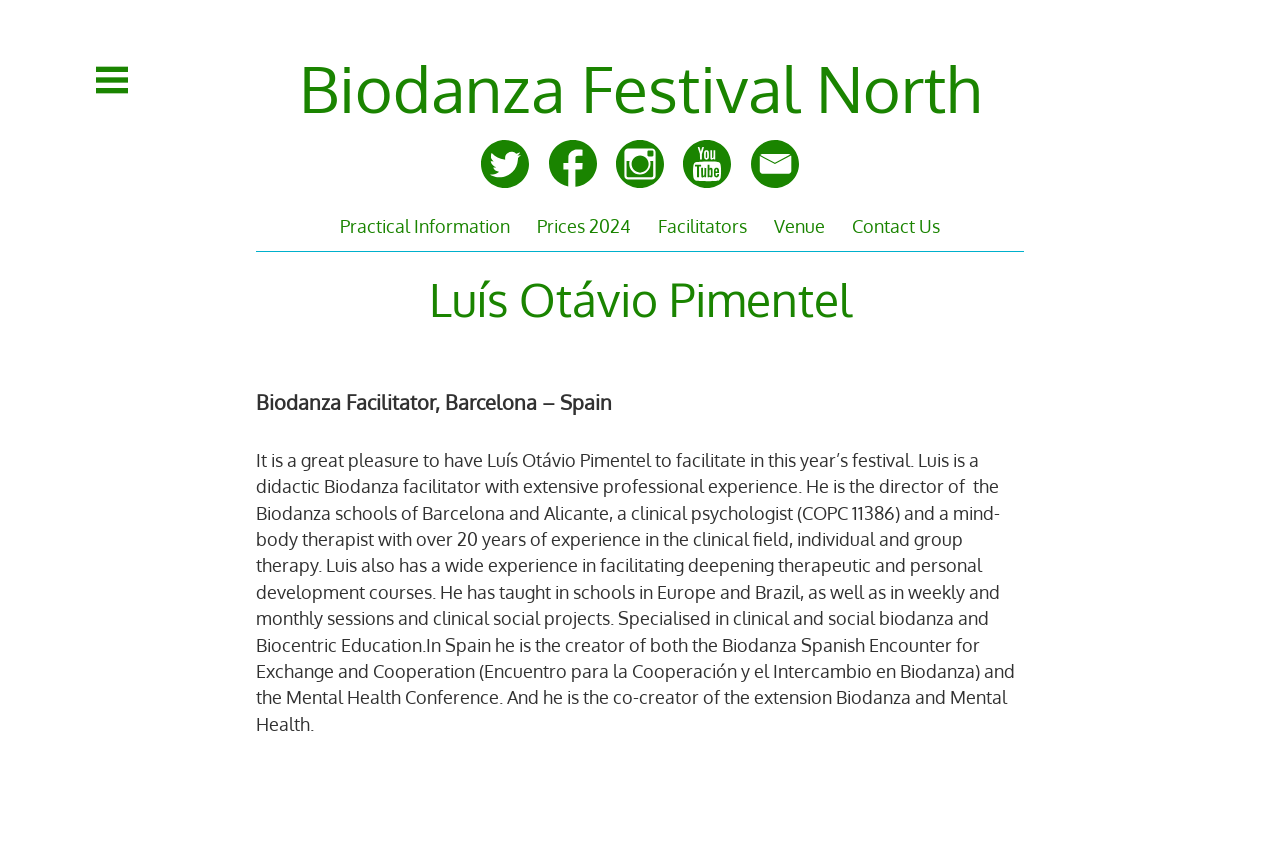Please find the bounding box coordinates in the format (top-left x, top-left y, bottom-right x, bottom-right y) for the given element description. Ensure the coordinates are floating point numbers between 0 and 1. Description: Prices 2024

[0.42, 0.248, 0.493, 0.279]